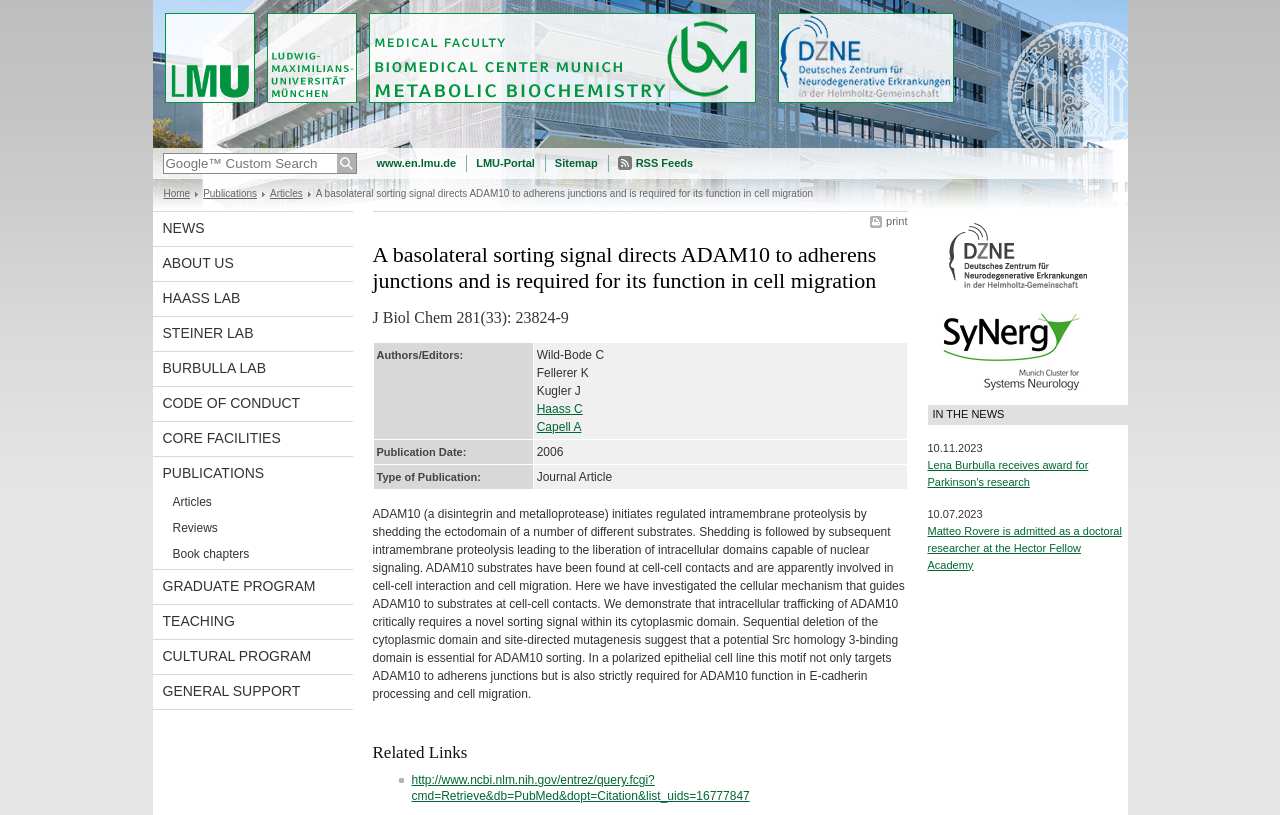Please identify the coordinates of the bounding box that should be clicked to fulfill this instruction: "View the news about Lena Burbulla receiving award for Parkinson's research".

[0.725, 0.563, 0.85, 0.598]